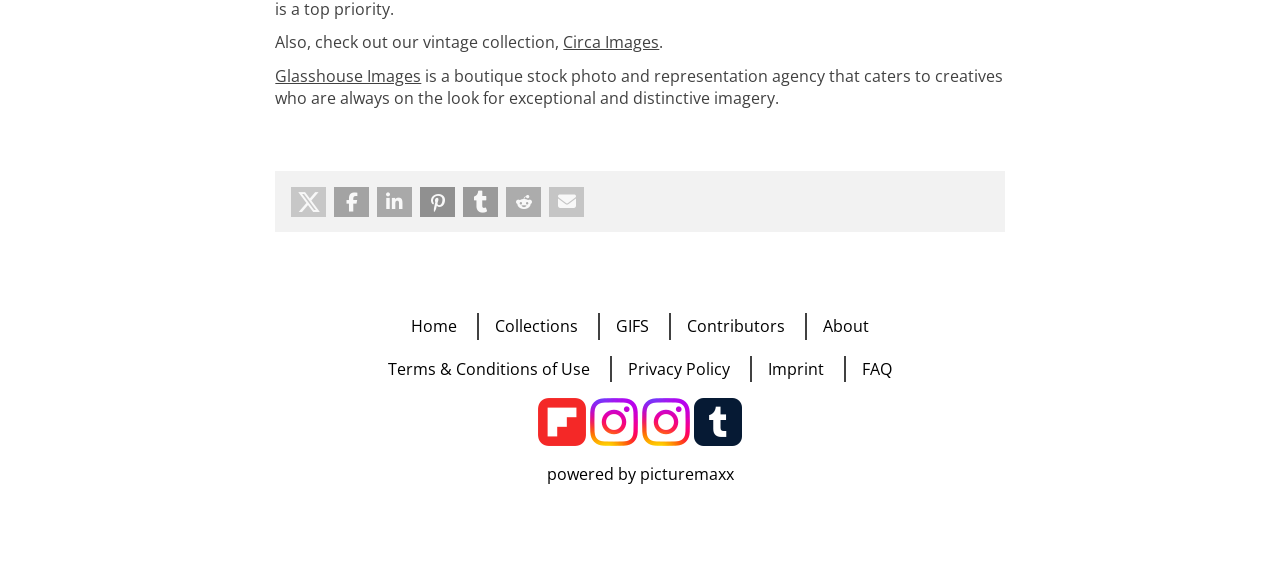Identify the bounding box coordinates of the element that should be clicked to fulfill this task: "Go to Home". The coordinates should be provided as four float numbers between 0 and 1, i.e., [left, top, right, bottom].

[0.321, 0.56, 0.357, 0.599]